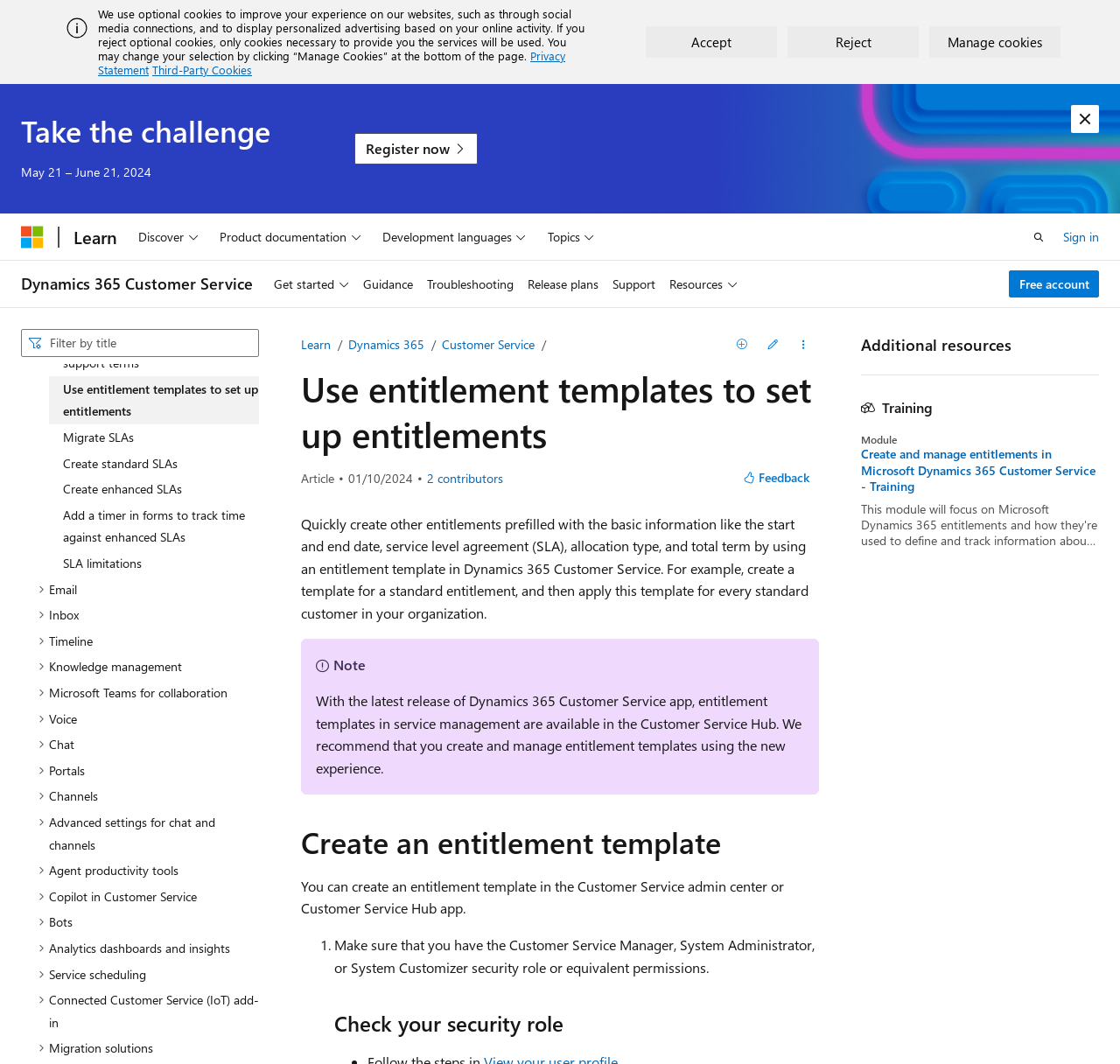What is the date of the article review?
Please give a well-detailed answer to the question.

The article review date is indicated by the time element 'Article review date' which has a value of '01/10/2024', suggesting that the article was reviewed on this date.